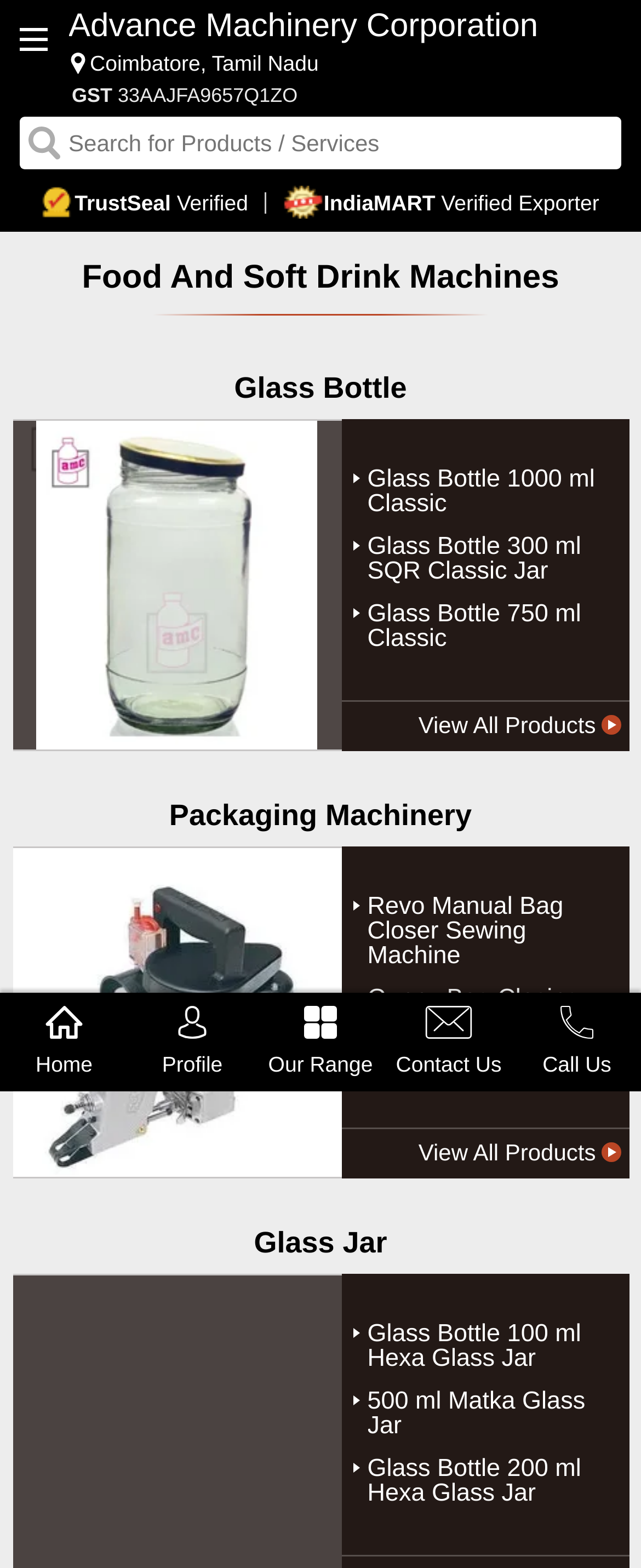Using the image as a reference, answer the following question in as much detail as possible:
What is the company name?

The company name can be found at the top of the webpage, in the link 'Advance Machinery Corporation' with a bounding box of [0.107, 0.006, 1.0, 0.032].